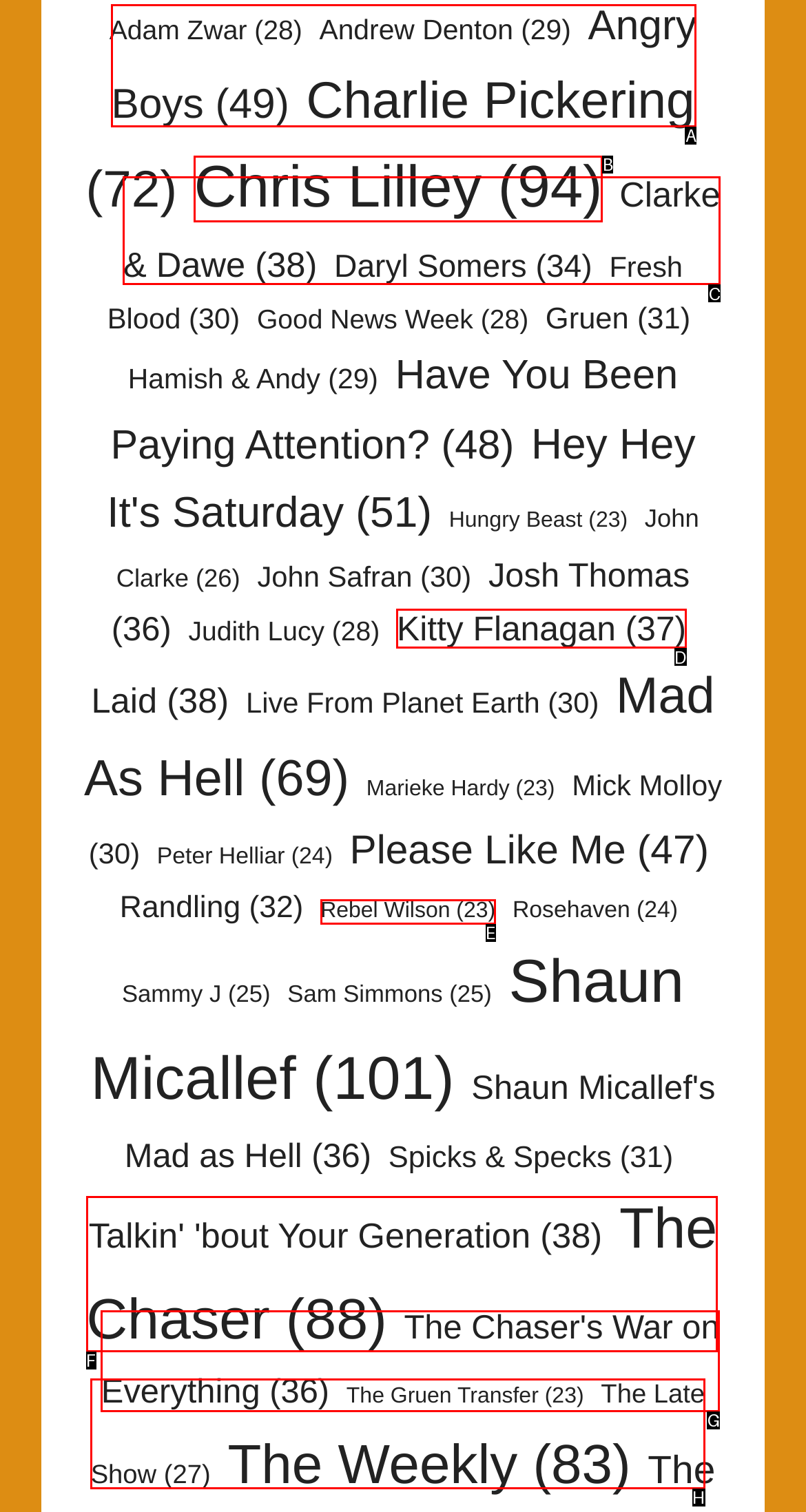Which HTML element should be clicked to fulfill the following task: Explore Angry Boys?
Reply with the letter of the appropriate option from the choices given.

A